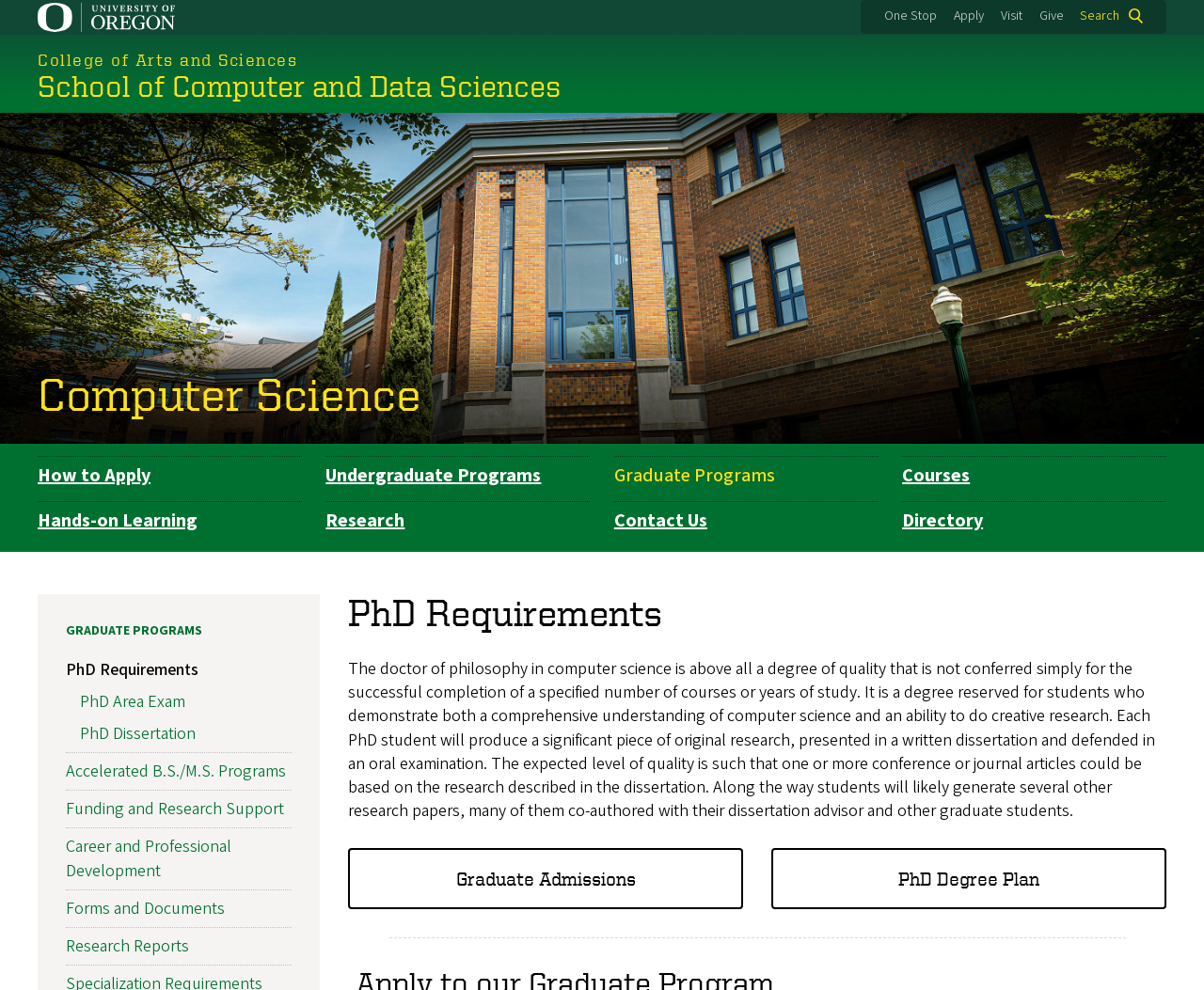What is the name of the school that offers the PhD program?
Provide a thorough and detailed answer to the question.

The webpage is from the School of Computer and Data Sciences, which is part of the University of Oregon, and it provides information about the PhD program in Computer Science.